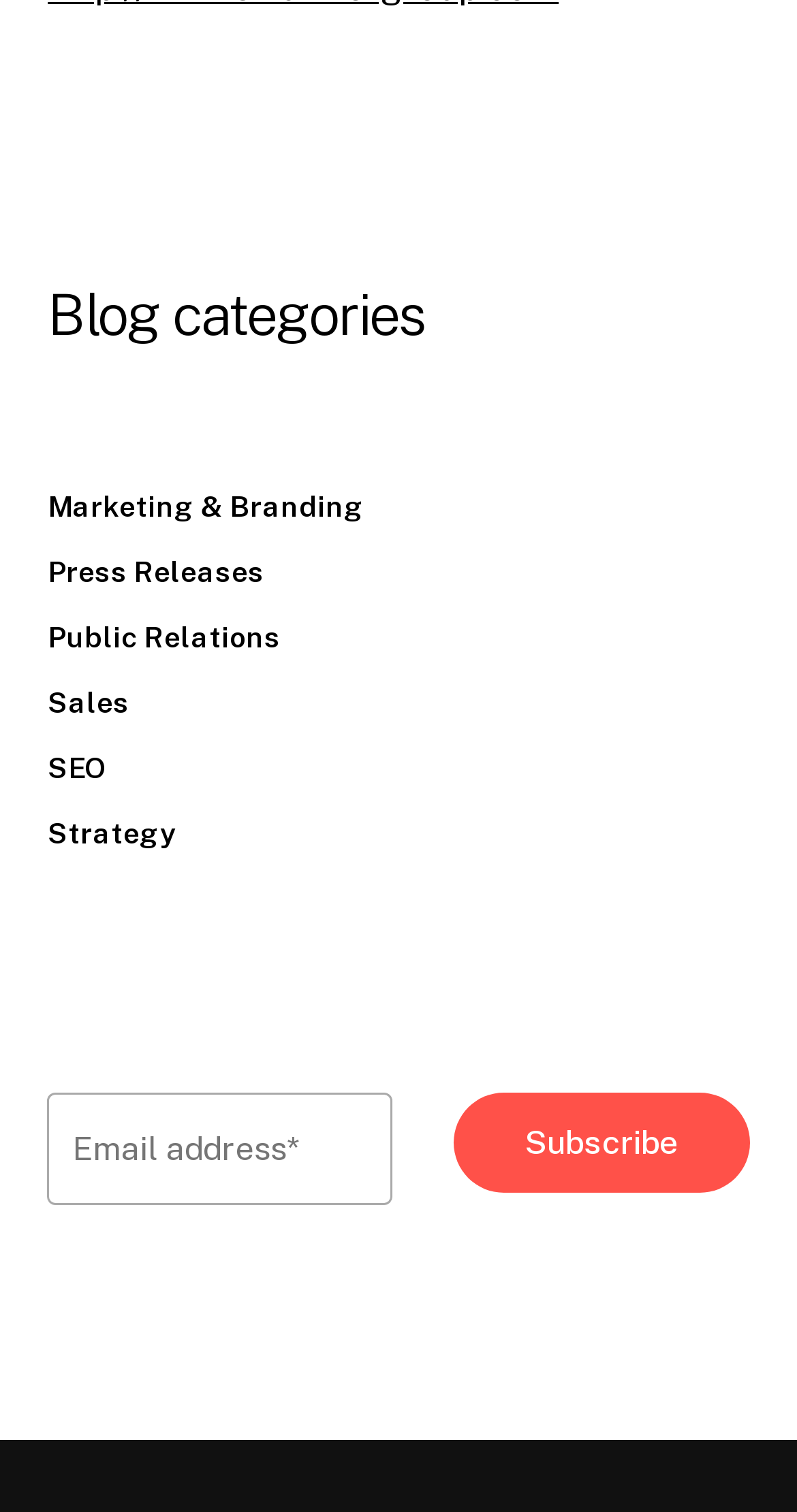Identify the bounding box coordinates of the region I need to click to complete this instruction: "View Public Relations blog category".

[0.06, 0.405, 0.94, 0.437]